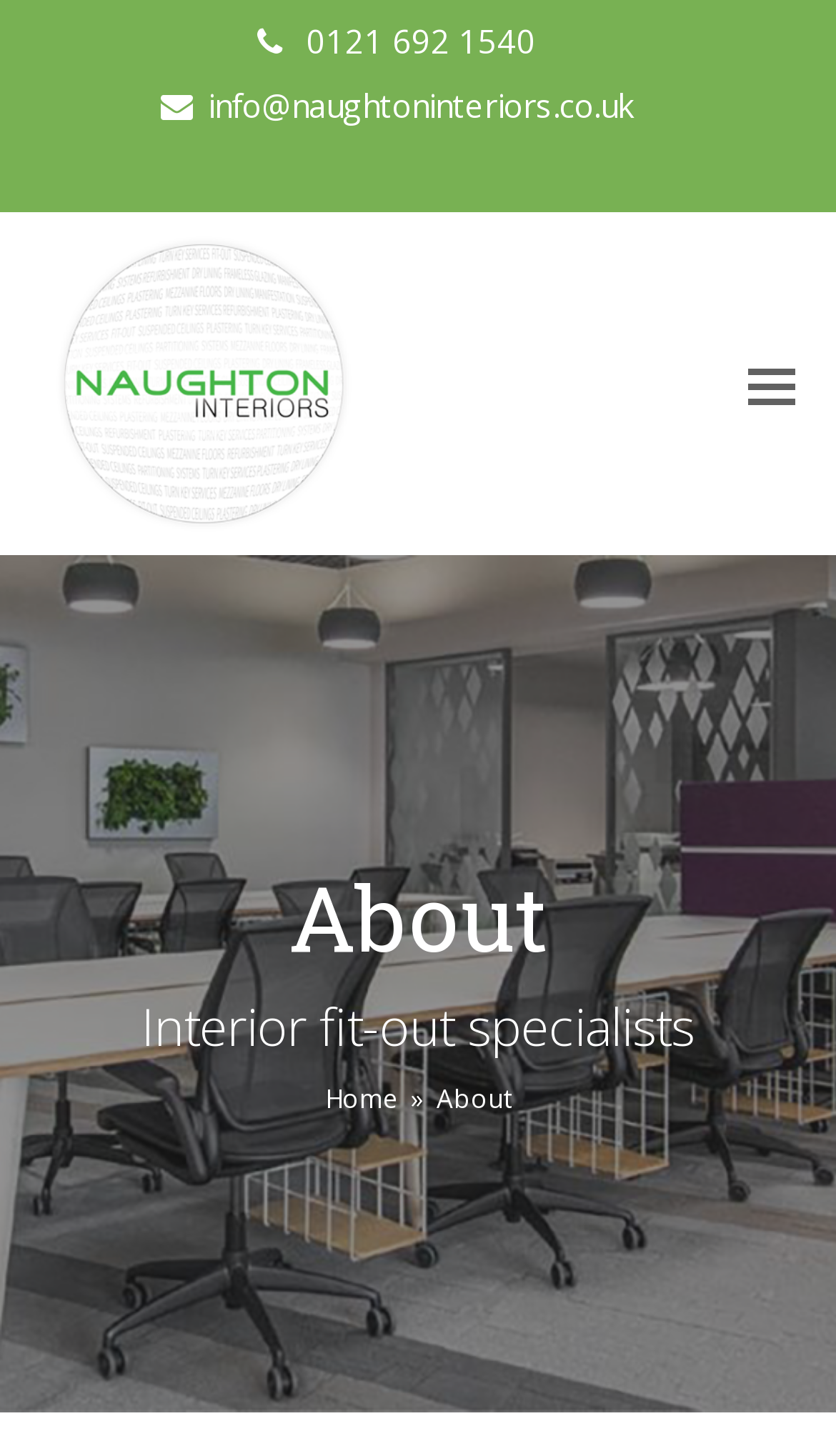Detail the features and information presented on the webpage.

The webpage is about Naughton Interiors, an interior fit-out specialist company. At the top of the page, there is a phone number "0121 692 1540" and an email address "info@naughtoninteriors.co.uk" displayed prominently. 

To the left of the top section, there is a table layout containing a link to the company's homepage, "Naughton Interiors", accompanied by an image with the same name. 

On the top right corner, there is a button to toggle the mobile menu. Below this button, there is a header section that spans the entire width of the page. Within this section, there is a heading that reads "About", followed by a brief description of the company as "Interior fit-out specialists". 

Underneath the company description, there are navigation links, including "Home" and "About", separated by a right-pointing arrow symbol. The "About" link is currently active, indicating that the user is on this page.